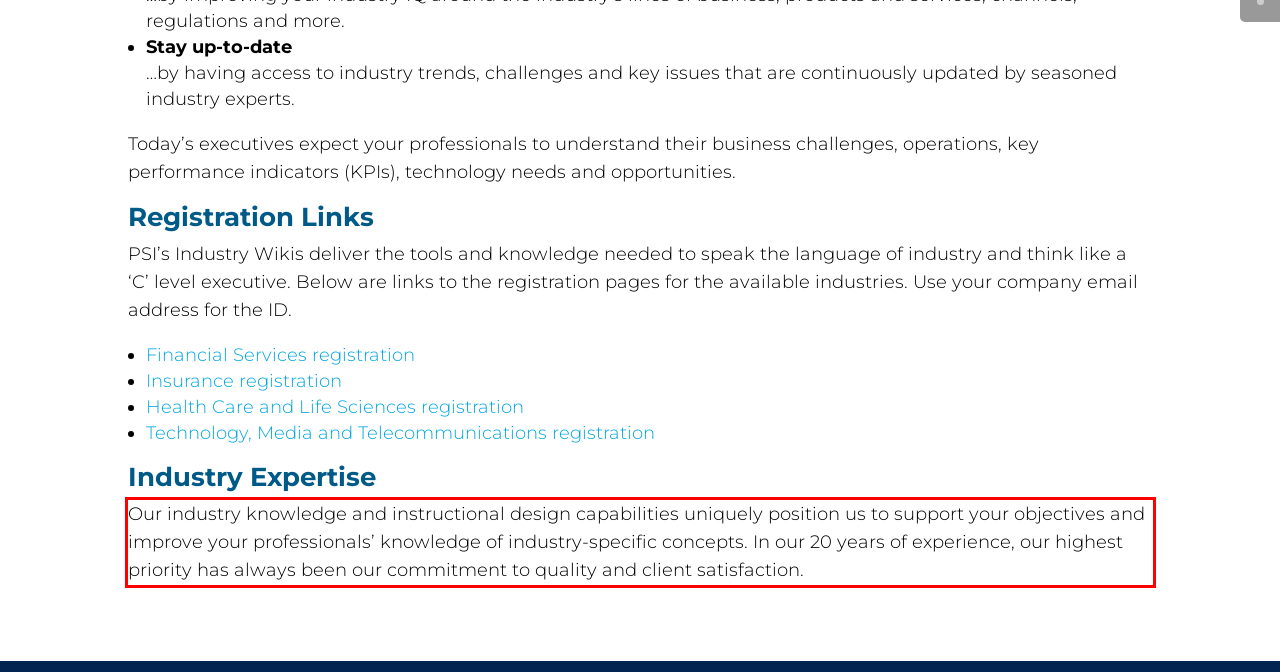Using the webpage screenshot, recognize and capture the text within the red bounding box.

Our industry knowledge and instructional design capabilities uniquely position us to support your objectives and improve your professionals’ knowledge of industry-specific concepts. In our 20 years of experience, our highest priority has always been our commitment to quality and client satisfaction.